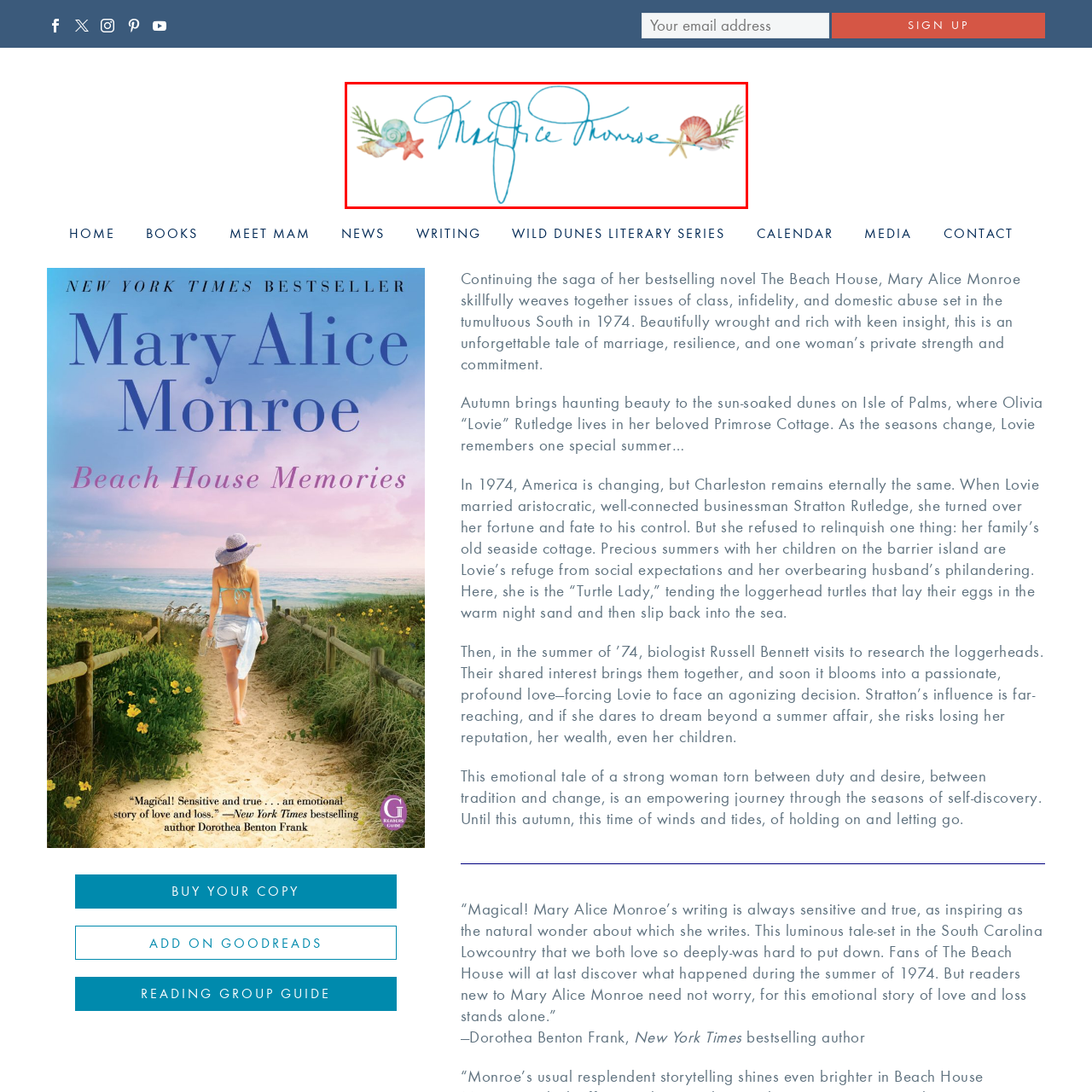Provide an elaborate description of the visual elements present in the image enclosed by the red boundary.

The image features the elegant signature of Mary Alice Monroe, a renowned author known for her evocative storytelling that often reflects themes of nature and emotional depth. Surrounding the signature are beautifully illustrated seashells and marine elements, including a starfish and a sea snail, which embody a coastal aesthetic. The use of a soft, flowing script emphasizes the artistic and personal nature of the signature, while the pastel colors of the illustrations evoke a serene beach atmosphere. This visual presentation complements Monroe's literary works, particularly those set in picturesque seaside locales, reinforcing her connection to the natural beauty and complex emotions woven throughout her narratives.